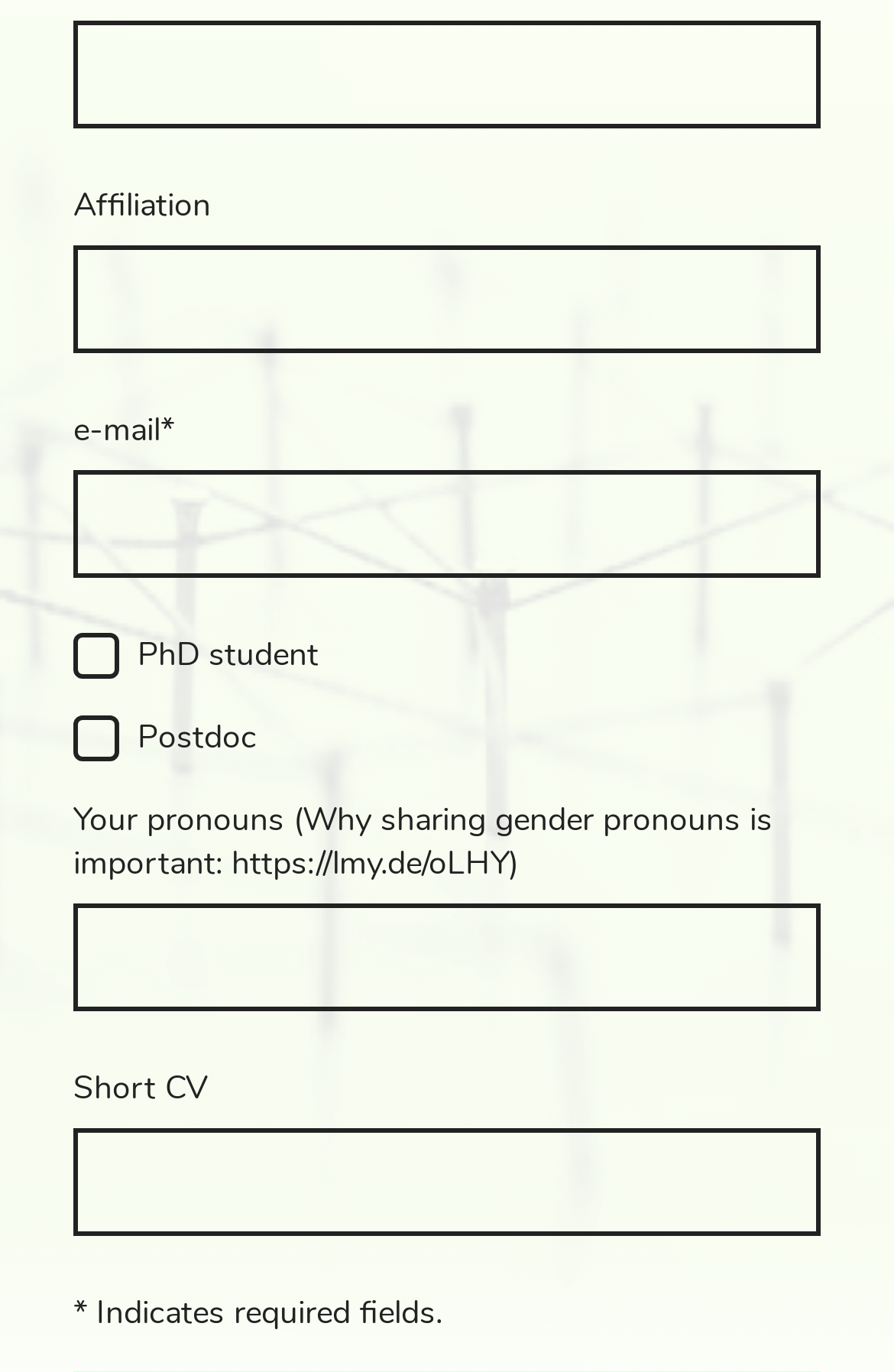Please give a one-word or short phrase response to the following question: 
What is indicated by the asterisk symbol?

Required fields